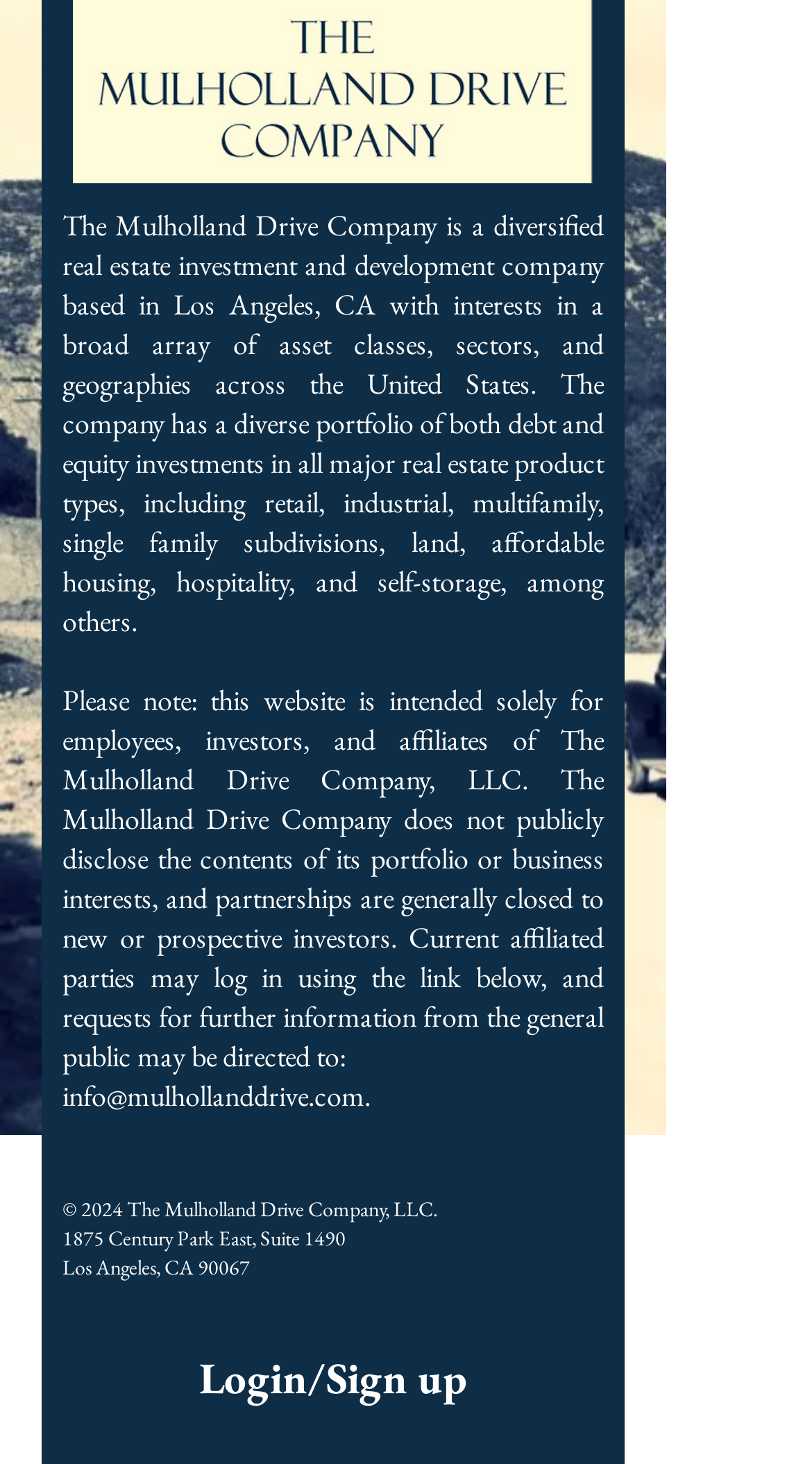How can one request further information?
Using the details shown in the screenshot, provide a comprehensive answer to the question.

The link 'info@mulhollanddrive.com' is provided for requests for further information from the general public, as mentioned in the StaticText element.